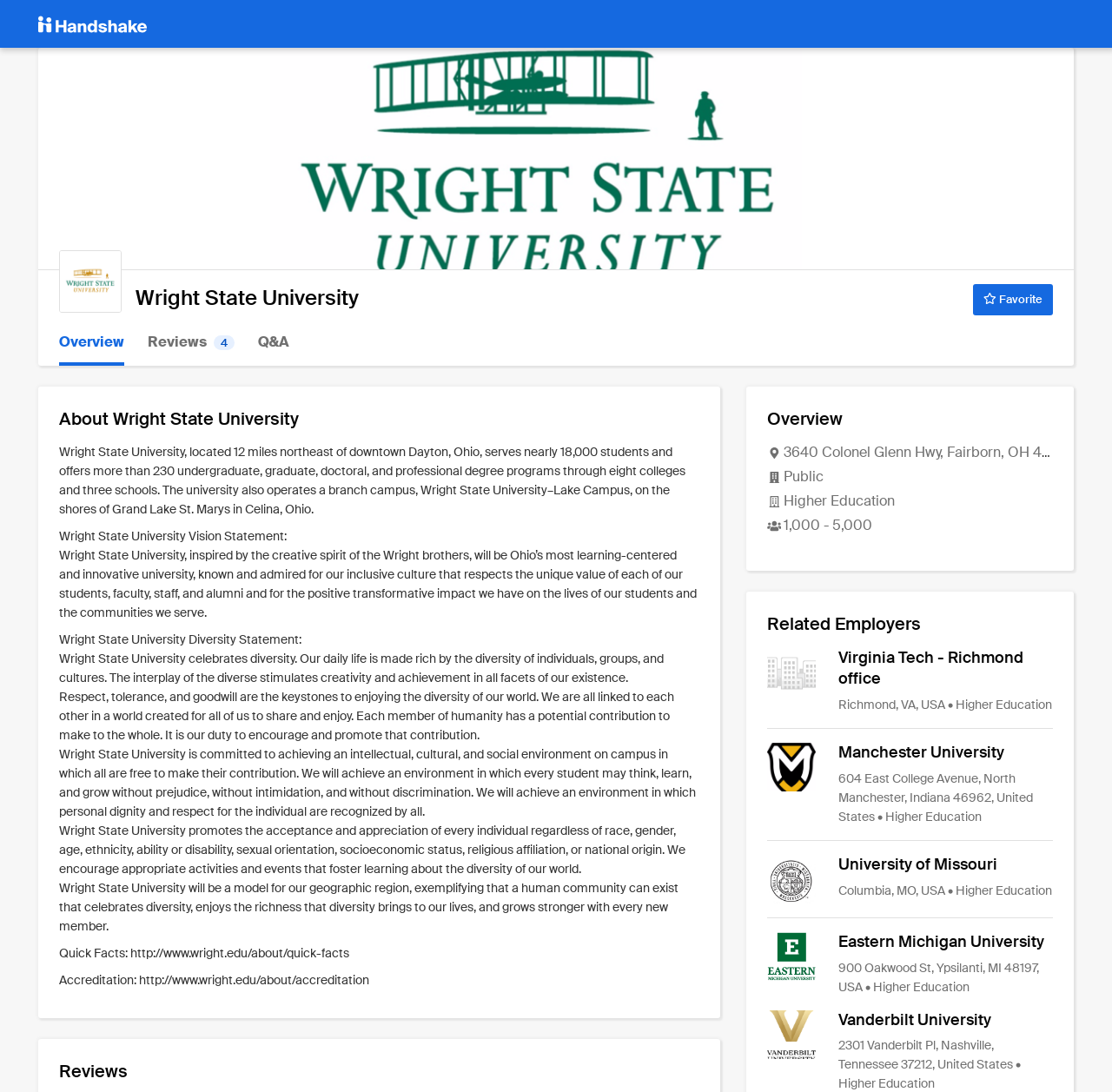Provide a thorough description of the webpage's content and layout.

The webpage is about Wright State University, providing an overview of the university, its vision and diversity statements, and reviews from students and employees. At the top of the page, there is a link to Handshake, a university logo, and a heading that reads "Wright State University: Read reviews and ask questions." Below this, there is a button to favorite the university.

The main content of the page is divided into sections. The first section provides an overview of the university, including its location, student body size, and type of institution. This section also includes a heading that reads "About Wright State University" and a paragraph describing the university's history, mission, and academic programs.

The next section is dedicated to the university's vision and diversity statements. There are several paragraphs outlining the university's commitment to diversity, inclusivity, and respect for all individuals. This section also includes links to quick facts and accreditation information about the university.

Below this, there is a section for reviews, with a heading that reads "Reviews." This section appears to be empty, but it may be a placeholder for future reviews.

On the right side of the page, there is a section for related employers, which lists several universities, including Virginia Tech, Manchester University, University of Missouri, Eastern Michigan University, and Vanderbilt University. Each listing includes a link to the university's page, a logo, and a brief description of the university, including its location and type of institution.

Throughout the page, there are several images, including the university logo, a banner image at the top of the page, and logos for each of the related employers listed. The overall layout of the page is clean and easy to navigate, with clear headings and concise text.